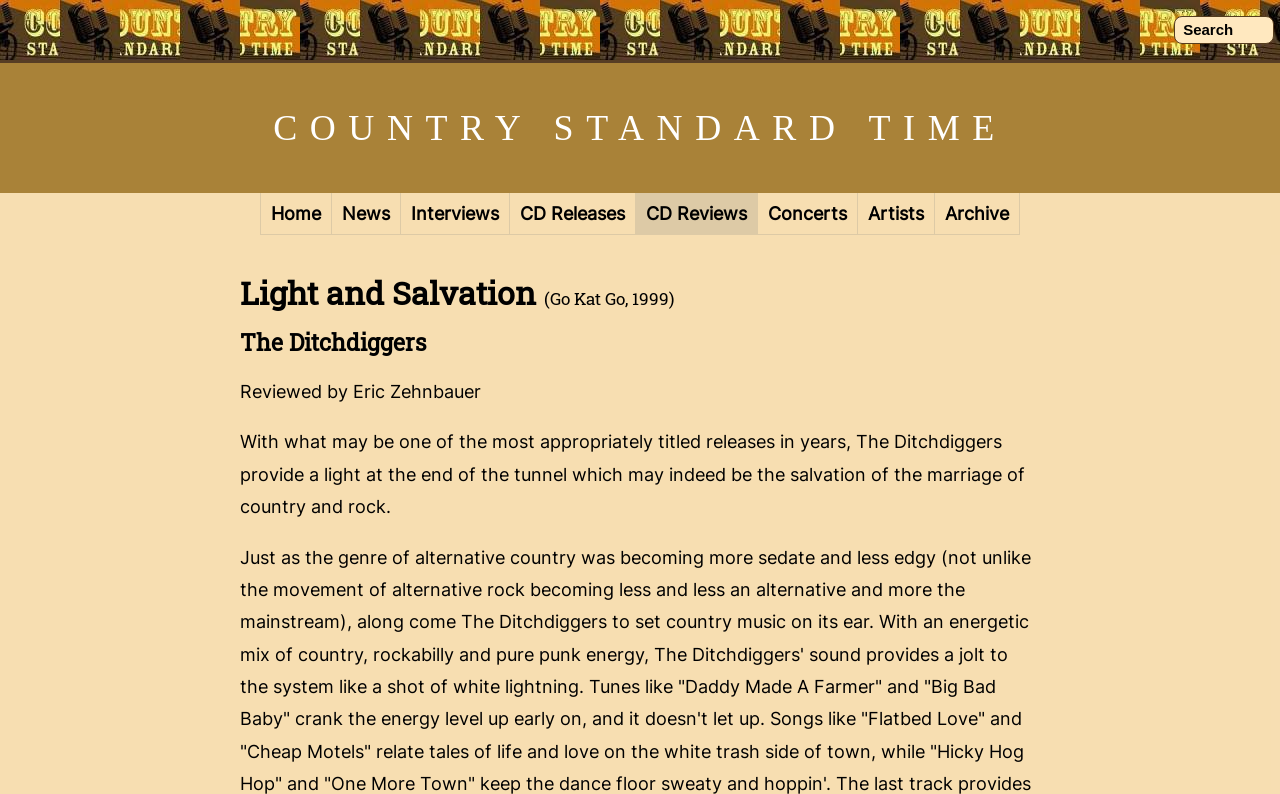Determine the bounding box coordinates for the area you should click to complete the following instruction: "Search for something".

[0.917, 0.02, 0.995, 0.055]